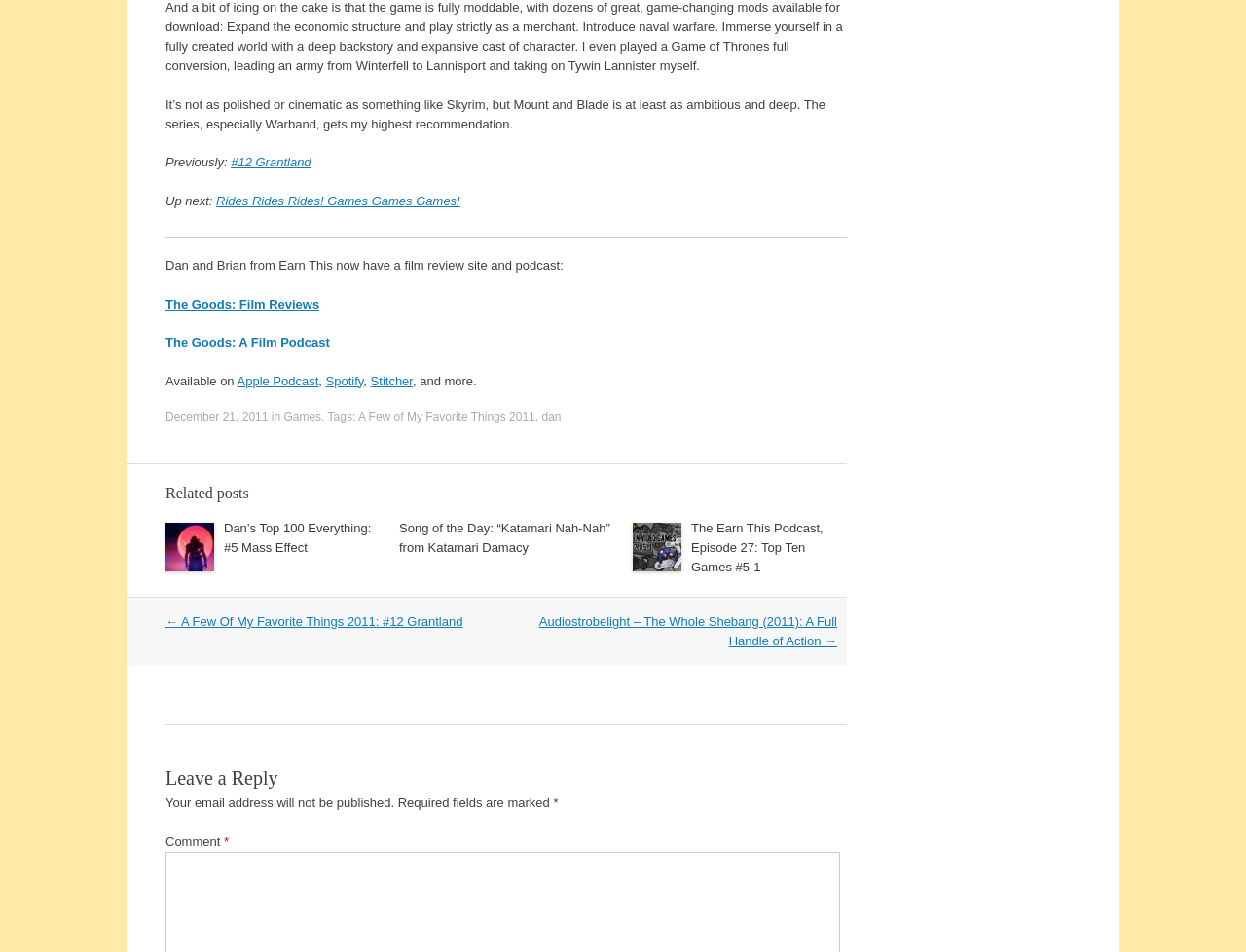Use a single word or phrase to answer the question: What is the purpose of the section with the heading 'Leave a Reply'?

To comment on the article